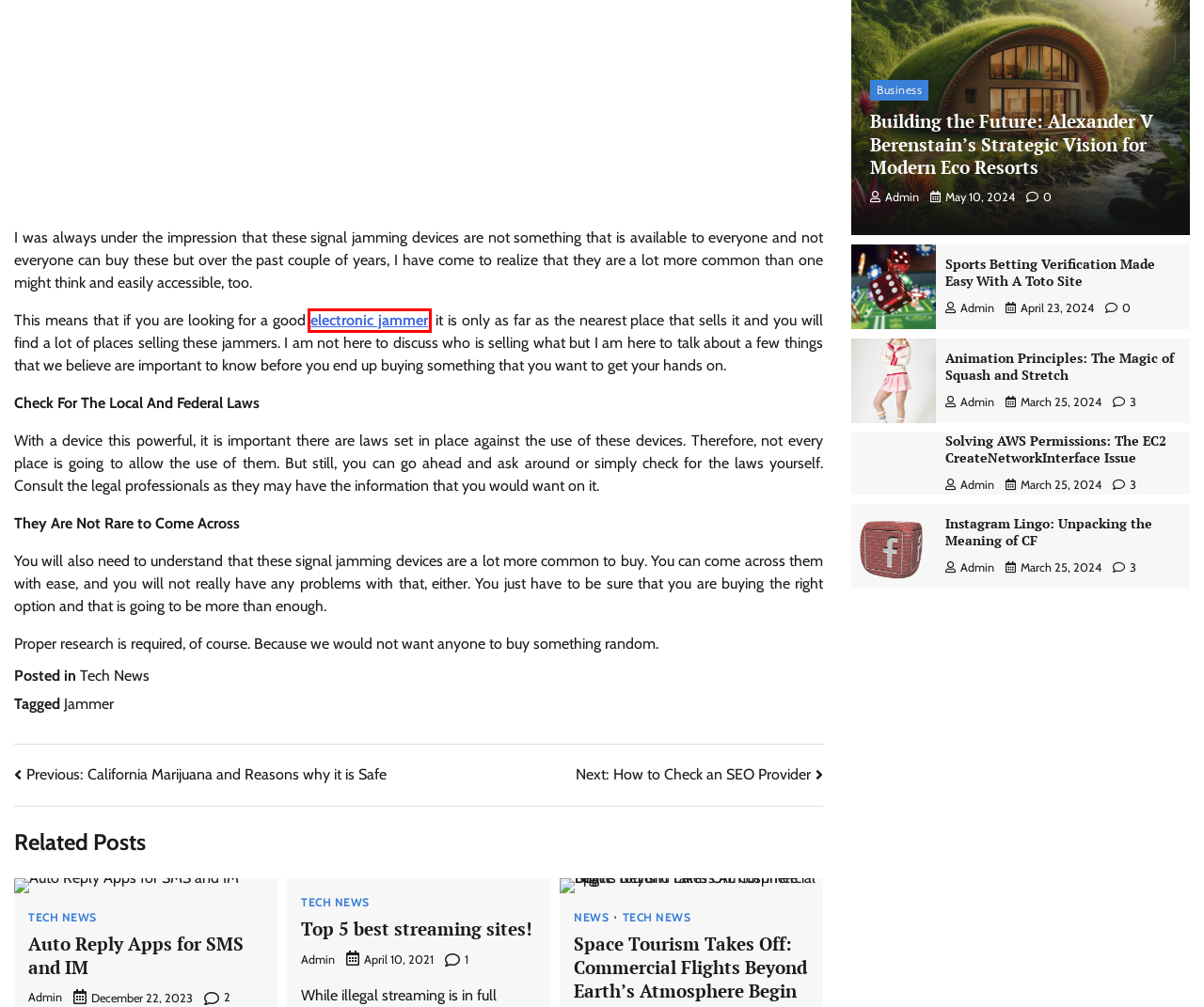Given a screenshot of a webpage with a red bounding box highlighting a UI element, choose the description that best corresponds to the new webpage after clicking the element within the red bounding box. Here are your options:
A. Jammer – Xcel Webworks
B. Cell Phone Jammer Sales at The Signal Jammer GSM Blockers
C. California Marijuana and Reasons why it is Safe – Xcel Webworks
D. Auto Reply Apps for SMS and IM – Xcel Webworks
E. Tech News – Xcel Webworks
F. Space Tourism Takes Off: Commercial Flights Beyond Earth’s Atmosphere Begin – Xcel Webworks
G. Top 5 best streaming sites! – Xcel Webworks
H. How to Check an SEO Provider – Xcel Webworks

B